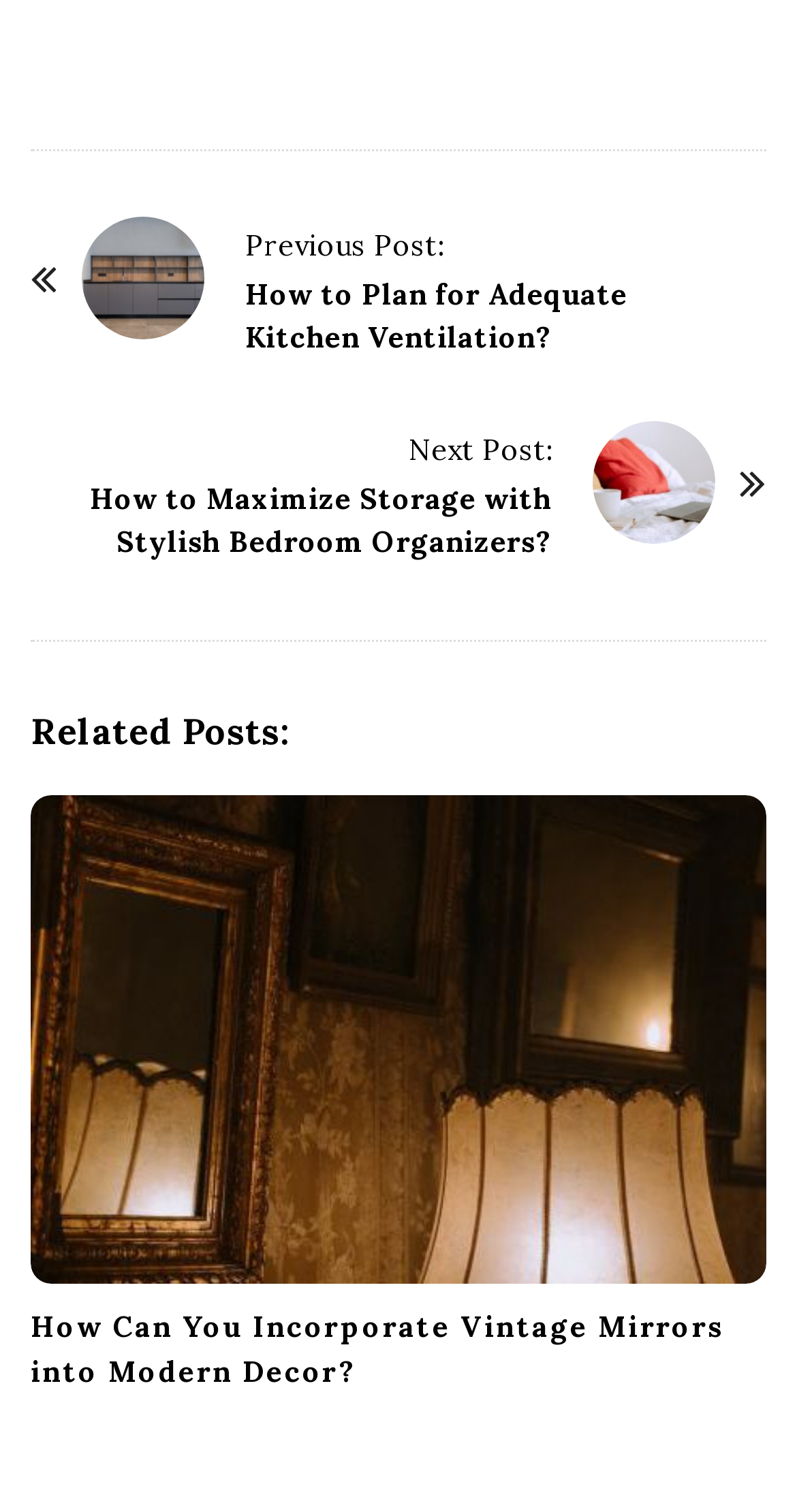What is the title of the last post?
Using the image as a reference, give an elaborate response to the question.

I looked at the last post title, which is 'How Can You Incorporate Vintage Mirrors into Modern Decor?'. This is the title of the last post.